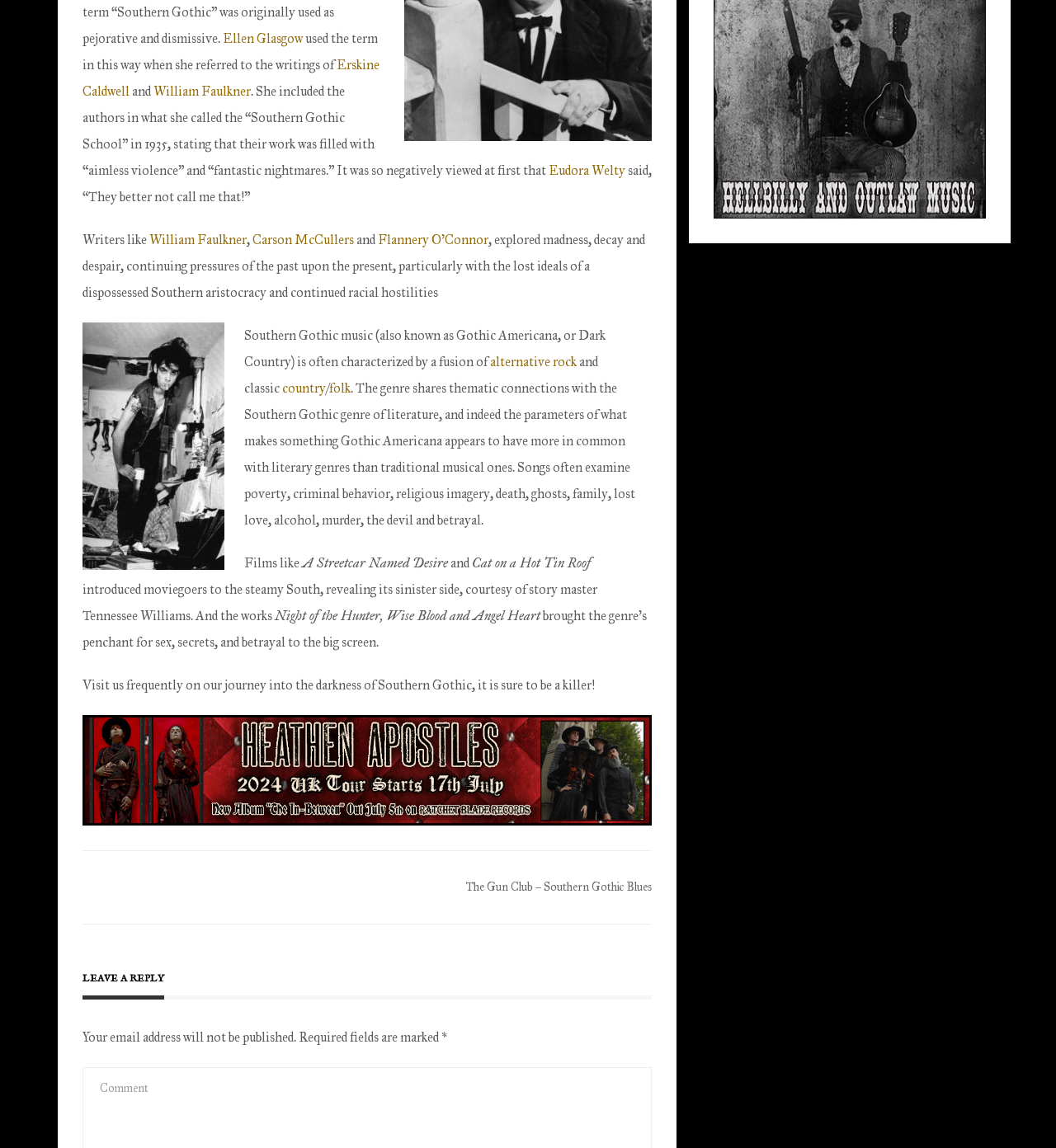Pinpoint the bounding box coordinates of the clickable area needed to execute the instruction: "Read more about The Gun Club – Southern Gothic Blues". The coordinates should be specified as four float numbers between 0 and 1, i.e., [left, top, right, bottom].

[0.441, 0.767, 0.617, 0.779]